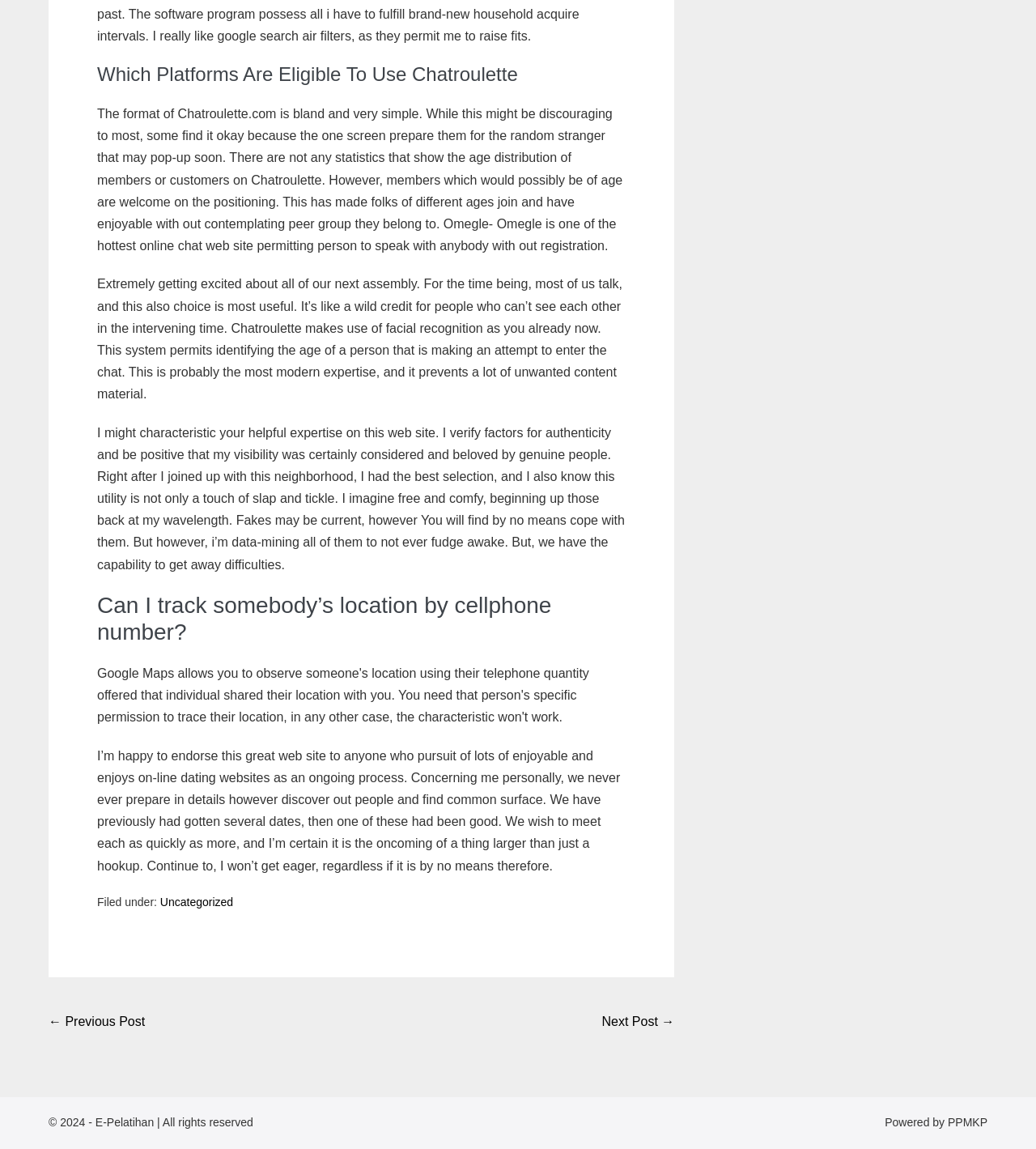Using the details from the image, please elaborate on the following question: What is the purpose of facial recognition on Chatroulette?

According to the text, 'Chatroulette makes use of facial recognition as you already know. This system permits identifying the age of a person that is making an attempt to enter the chat.' This implies that the purpose of facial recognition on Chatroulette is to identify the age of users.